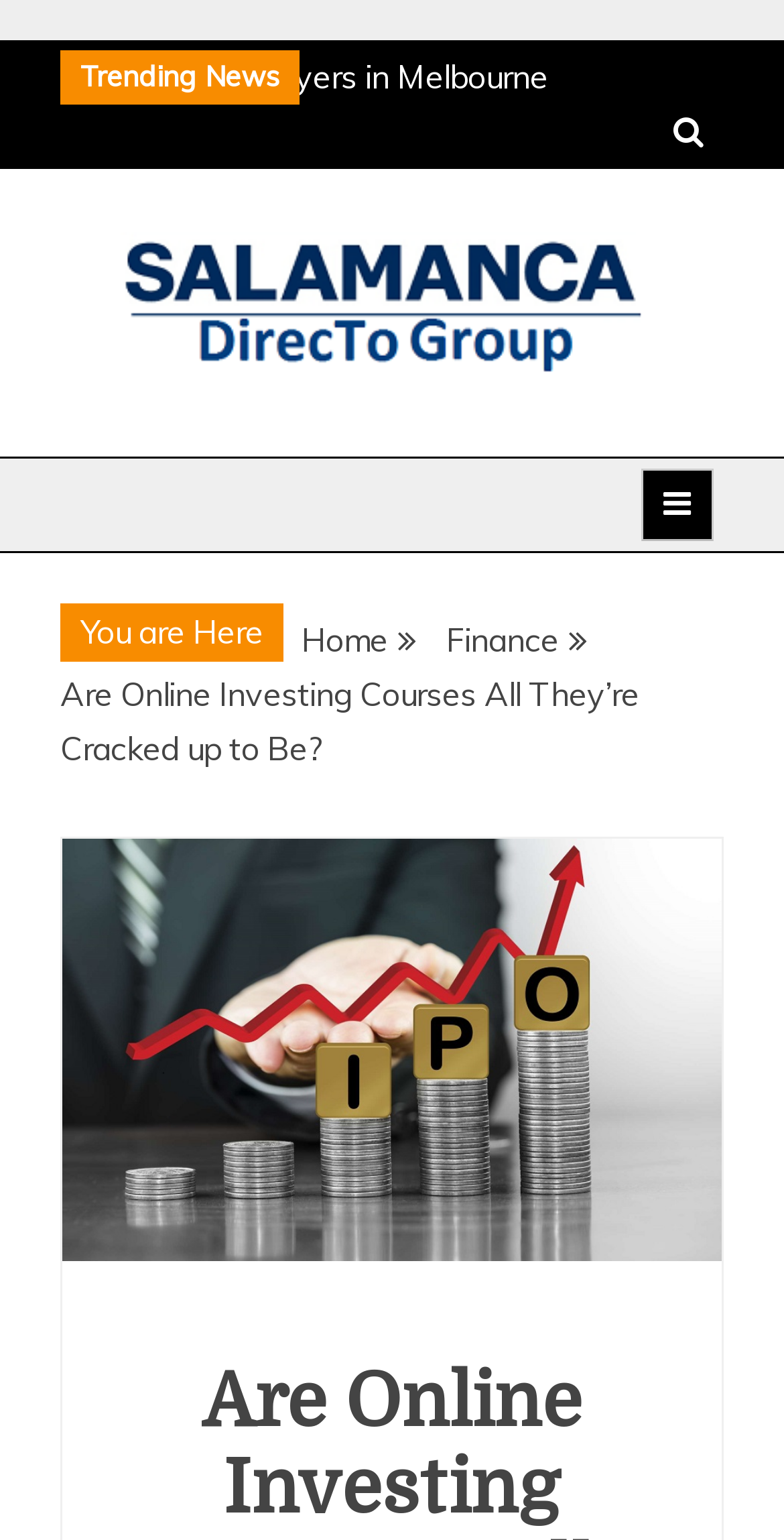Give a short answer to this question using one word or a phrase:
How many links are there in the breadcrumbs navigation?

3